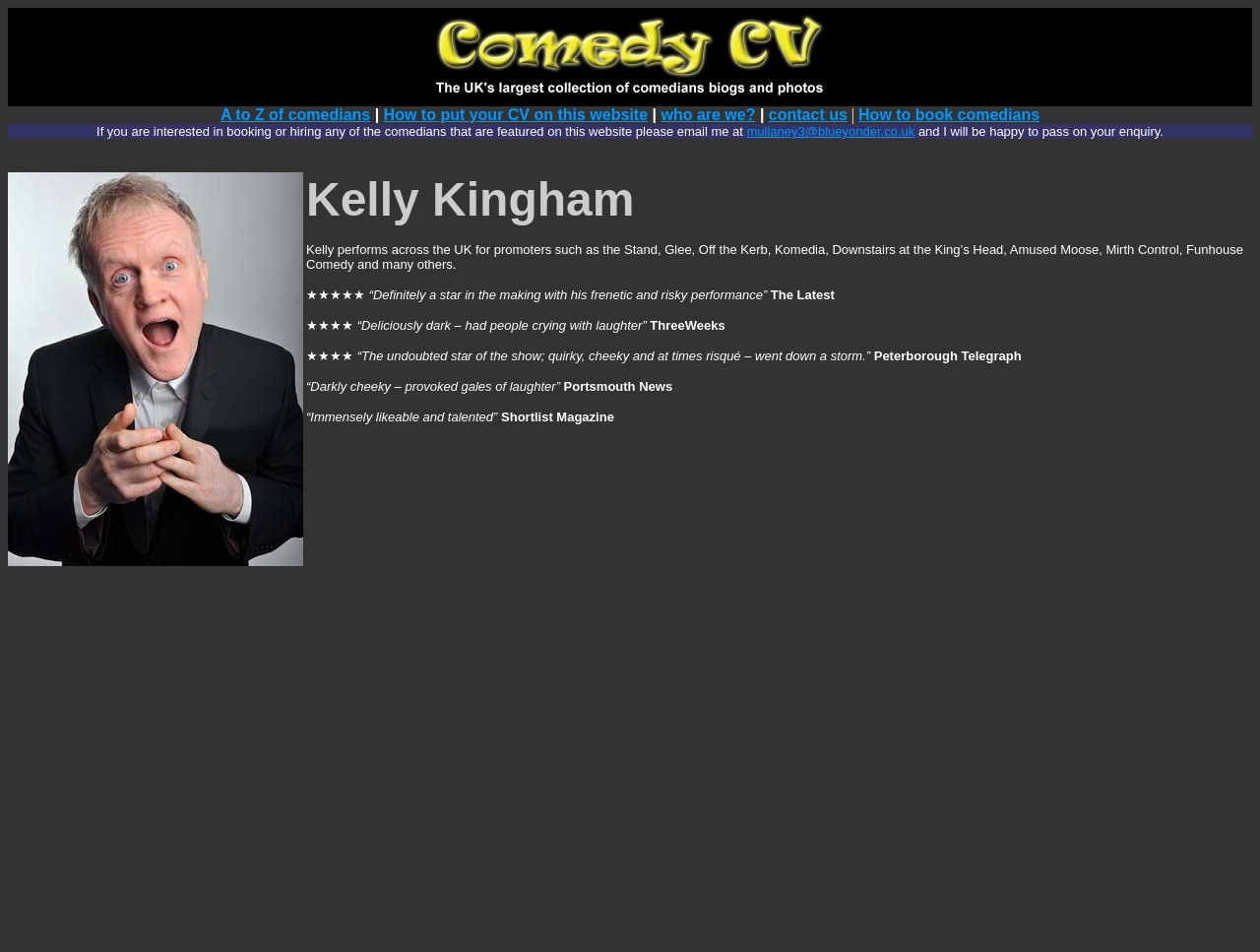Describe the entire webpage, focusing on both content and design.

This webpage is dedicated to comedians, featuring their biographies and photographs. At the top, there is a header section with a logo image on the left and a navigation menu on the right, which includes links to "A to Z of comedians", "How to put your CV on this website", "who are we?", "contact us", and "How to book comedians". 

Below the header, there is a section with a brief message, stating that if you're interested in booking or hiring a comedian, you can email a specific address. This email address is provided as a link.

The main content of the webpage is a table that lists comedians, with each row dedicated to a single comedian. The first row is currently visible, featuring Kelly Kingham. This section includes a brief biography of Kelly Kingham, mentioning his performances and reviews from various sources. On the left side of the biography, there is a photograph of Kelly Kingham.